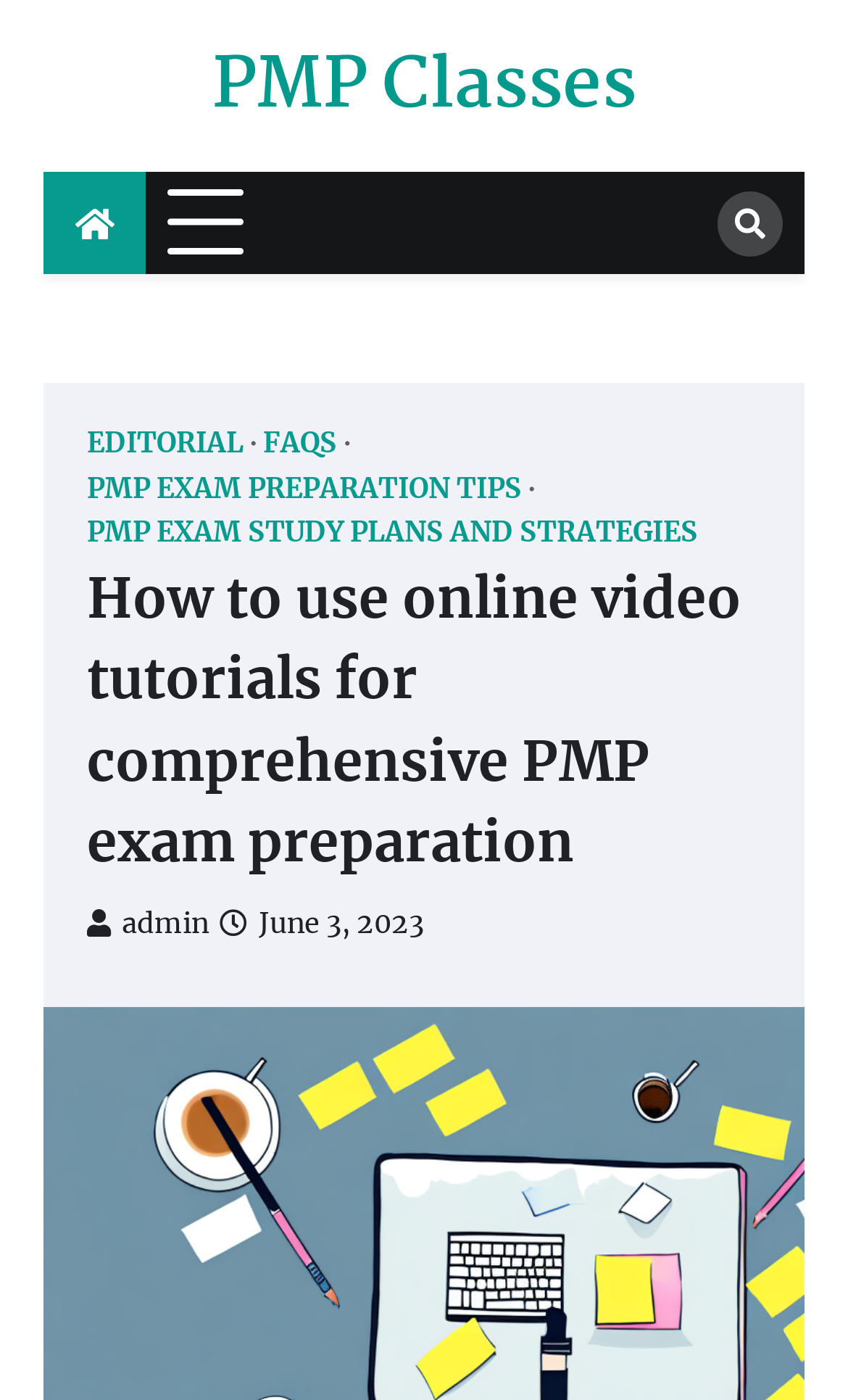Could you locate the bounding box coordinates for the section that should be clicked to accomplish this task: "View the post navigation".

None